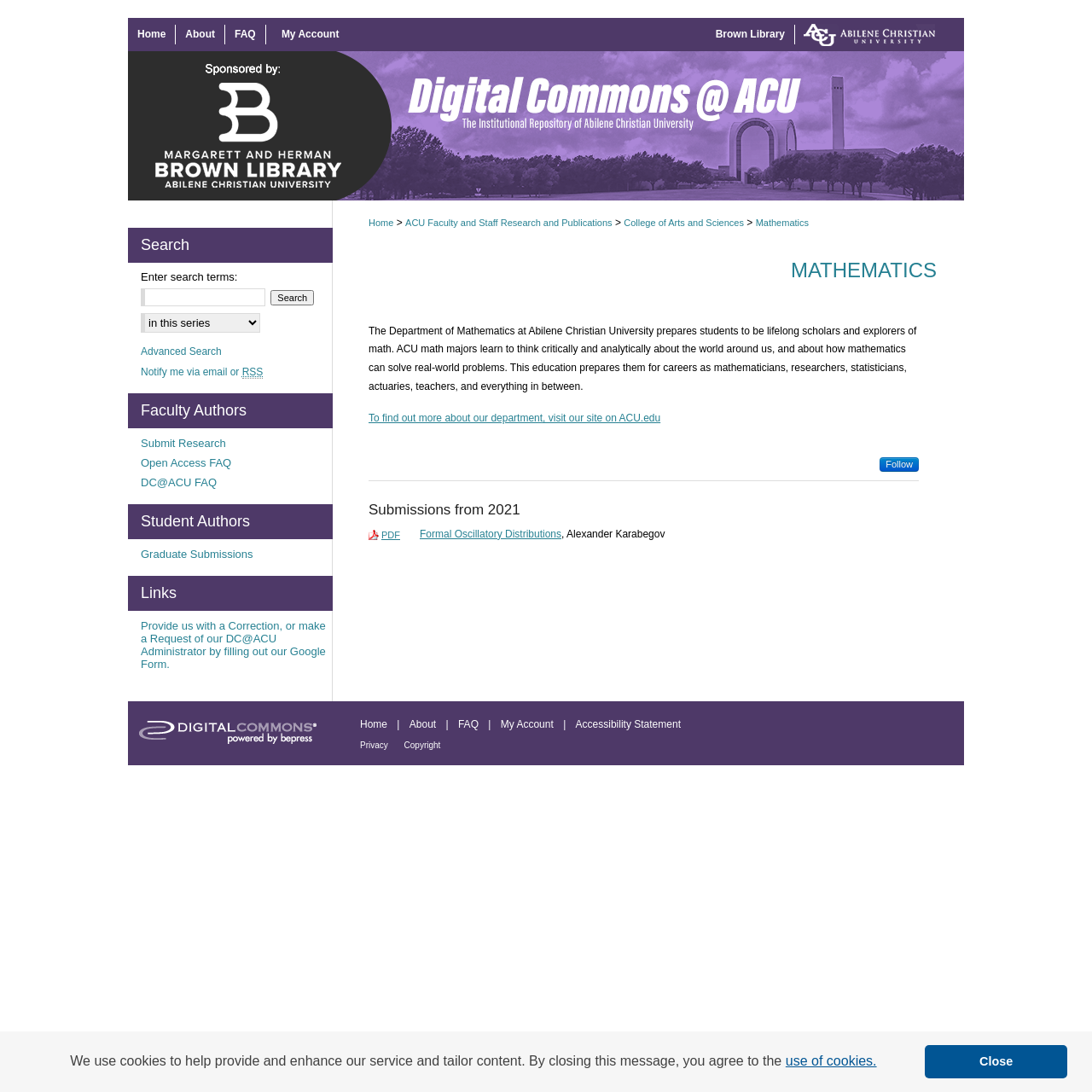Provide your answer in a single word or phrase: 
What is the department being described?

Mathematics